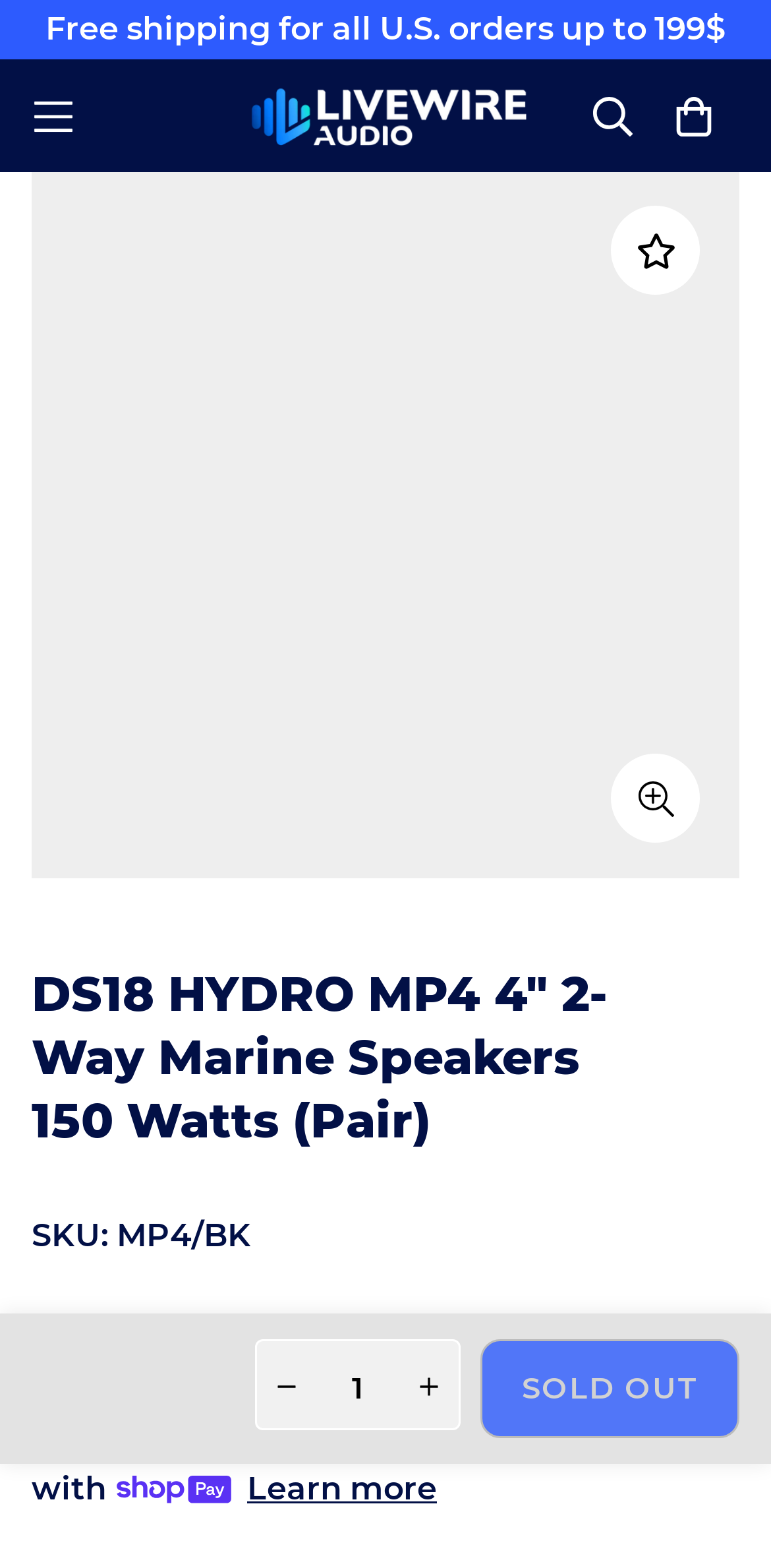Please identify the bounding box coordinates of the clickable area that will allow you to execute the instruction: "Click on the 'Livewire Audio' link".

[0.312, 0.038, 0.688, 0.11]